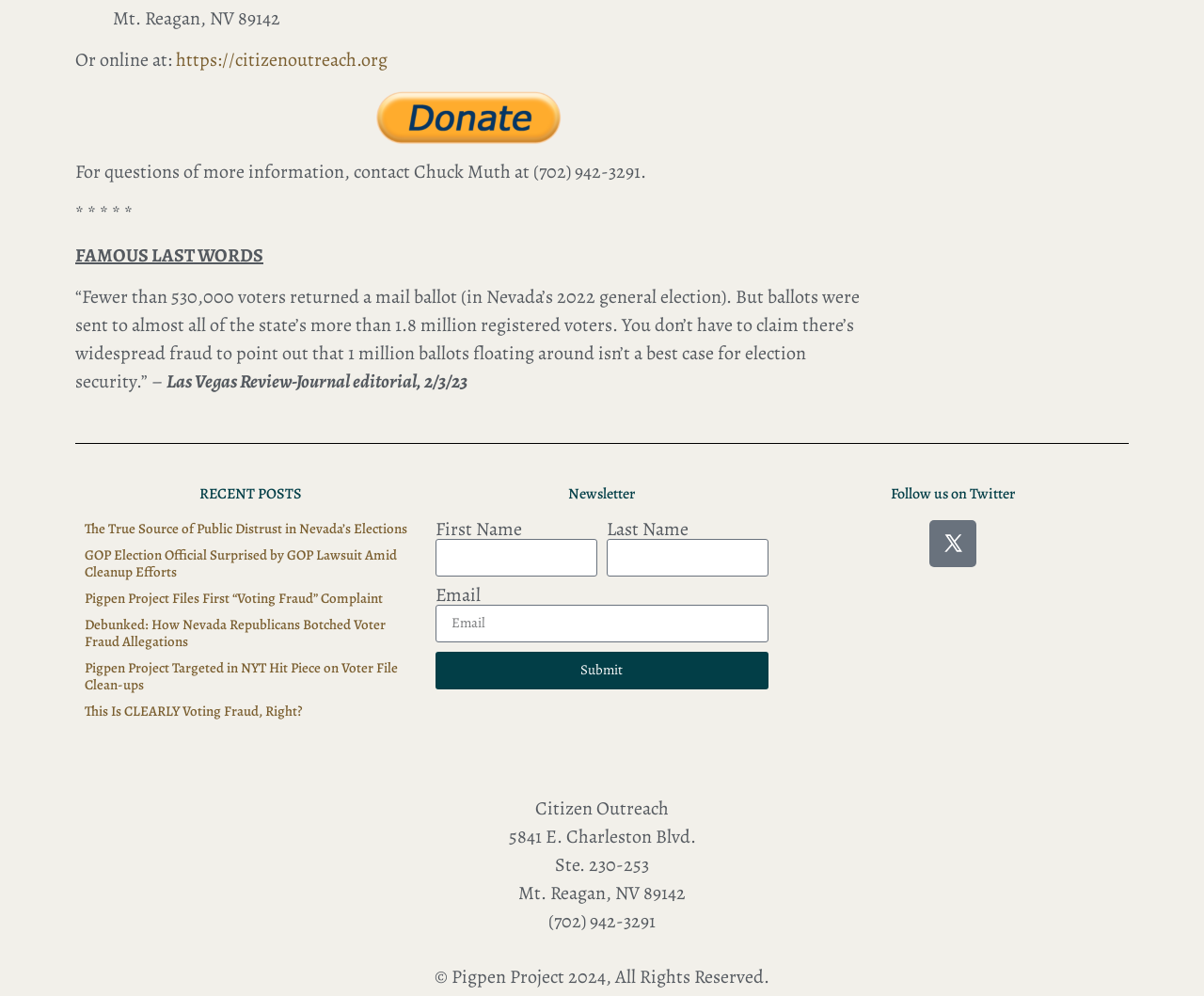Find and specify the bounding box coordinates that correspond to the clickable region for the instruction: "Enter your email address to subscribe to the newsletter".

[0.362, 0.607, 0.638, 0.645]